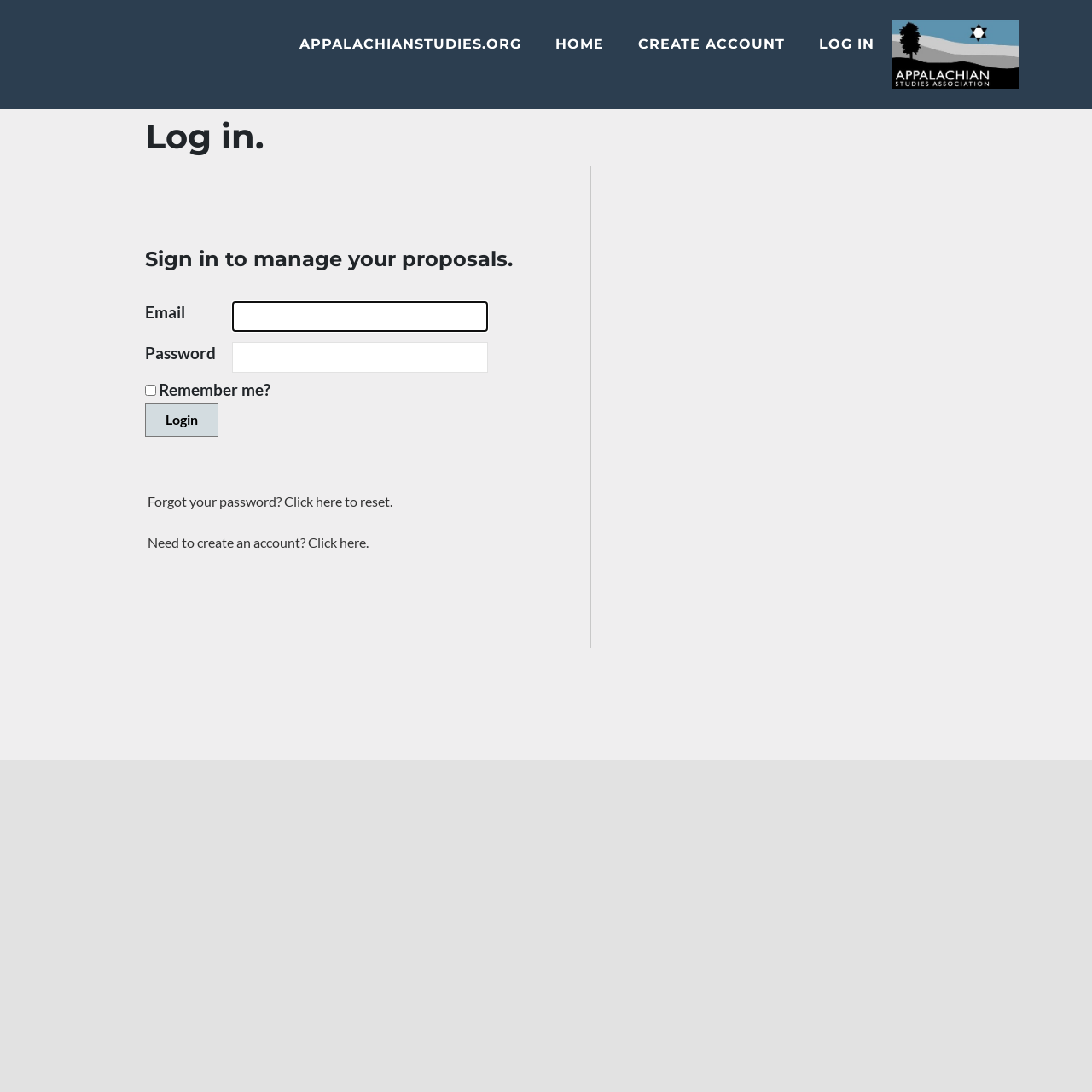Please identify the bounding box coordinates of the element's region that should be clicked to execute the following instruction: "Enter email address". The bounding box coordinates must be four float numbers between 0 and 1, i.e., [left, top, right, bottom].

[0.212, 0.276, 0.447, 0.304]